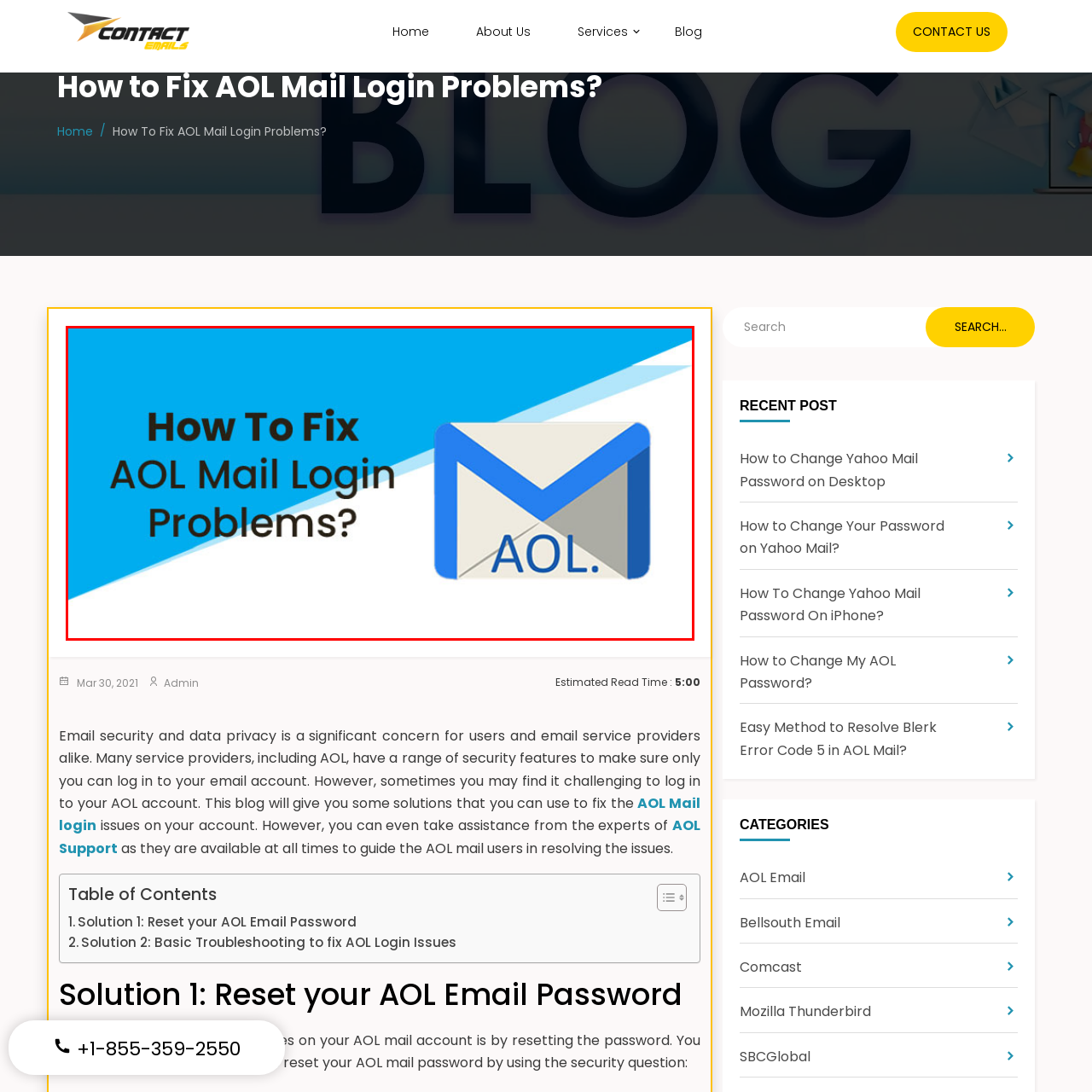Give a thorough and detailed explanation of the image enclosed by the red border.

The image prominently features the title "How To Fix AOL Mail Login Problems?" rendered in bold, eye-catching font, emphasizing the topic's importance for users facing login difficulties. To the right of the text is an illustrative graphic of an envelope with the letters "AOL" written on it, symbolizing email communication. The background combines vibrant shades of blue and white, creating a visually appealing contrast that enhances readability and draws attention to the message. This image serves as a visual guide for individuals seeking solutions to their AOL Mail login issues, making the topic both accessible and engaging.